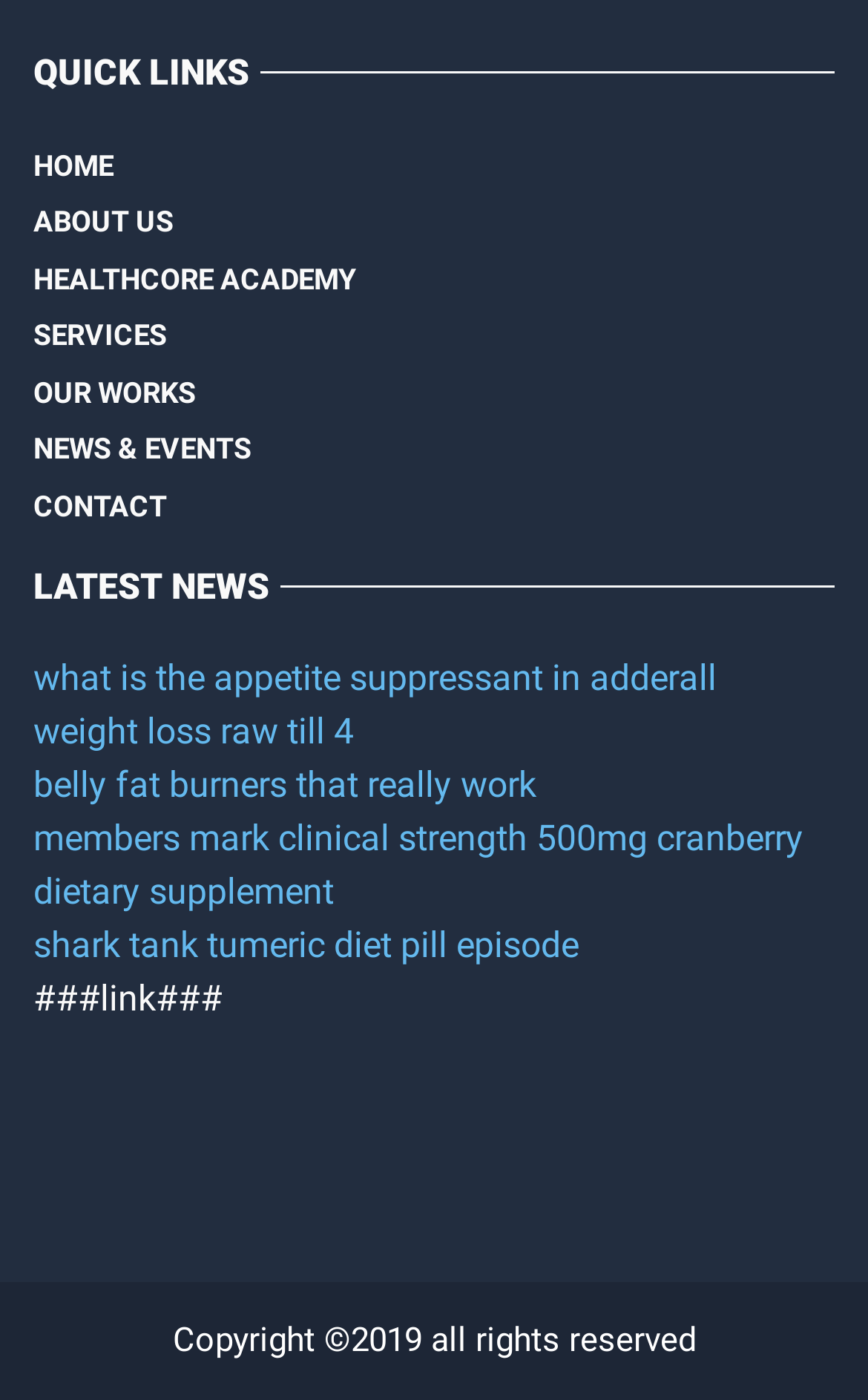Please identify the bounding box coordinates of the area that needs to be clicked to fulfill the following instruction: "browse HEALTHCORE ACADEMY."

[0.038, 0.179, 0.41, 0.22]